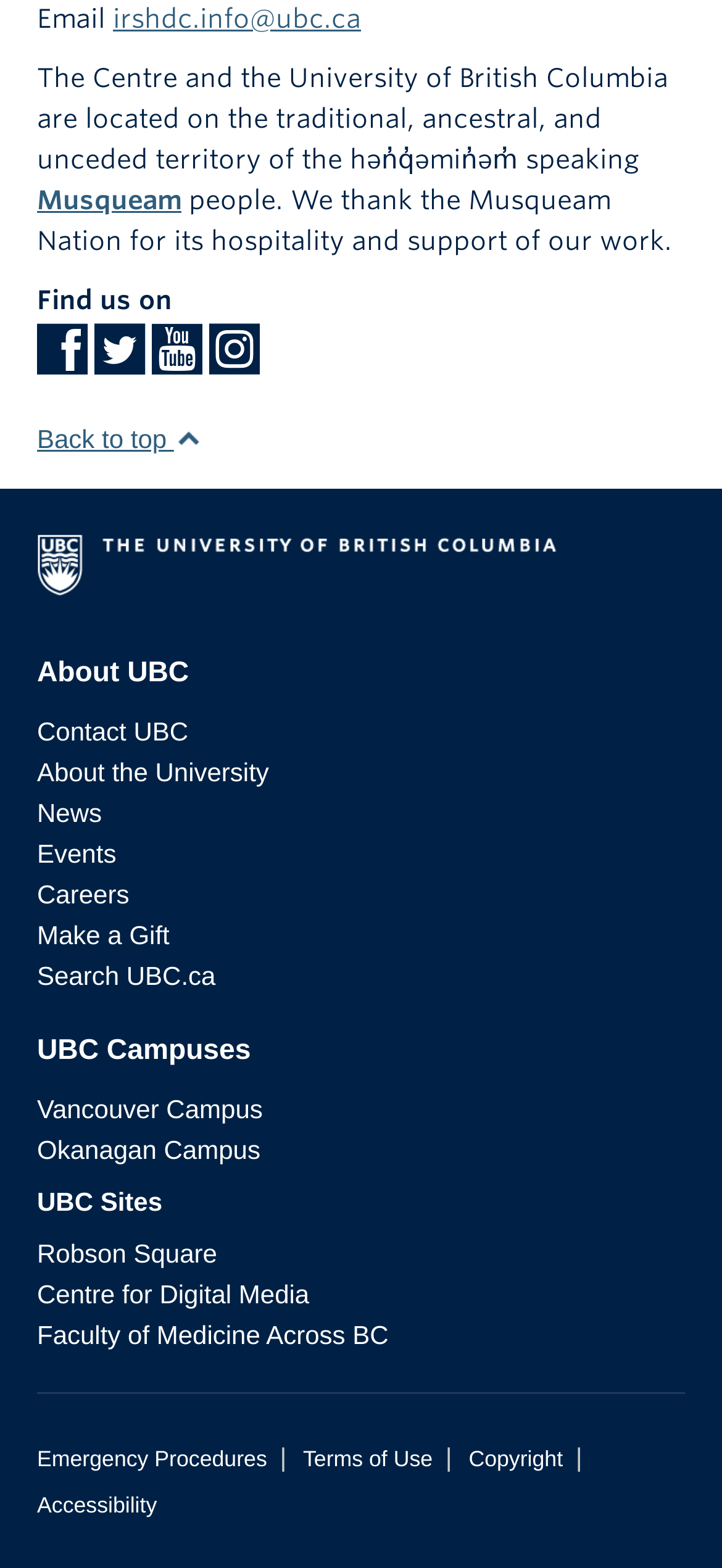Answer the question with a brief word or phrase:
What is the purpose of the 'Back to top' link?

To go back to the top of the webpage